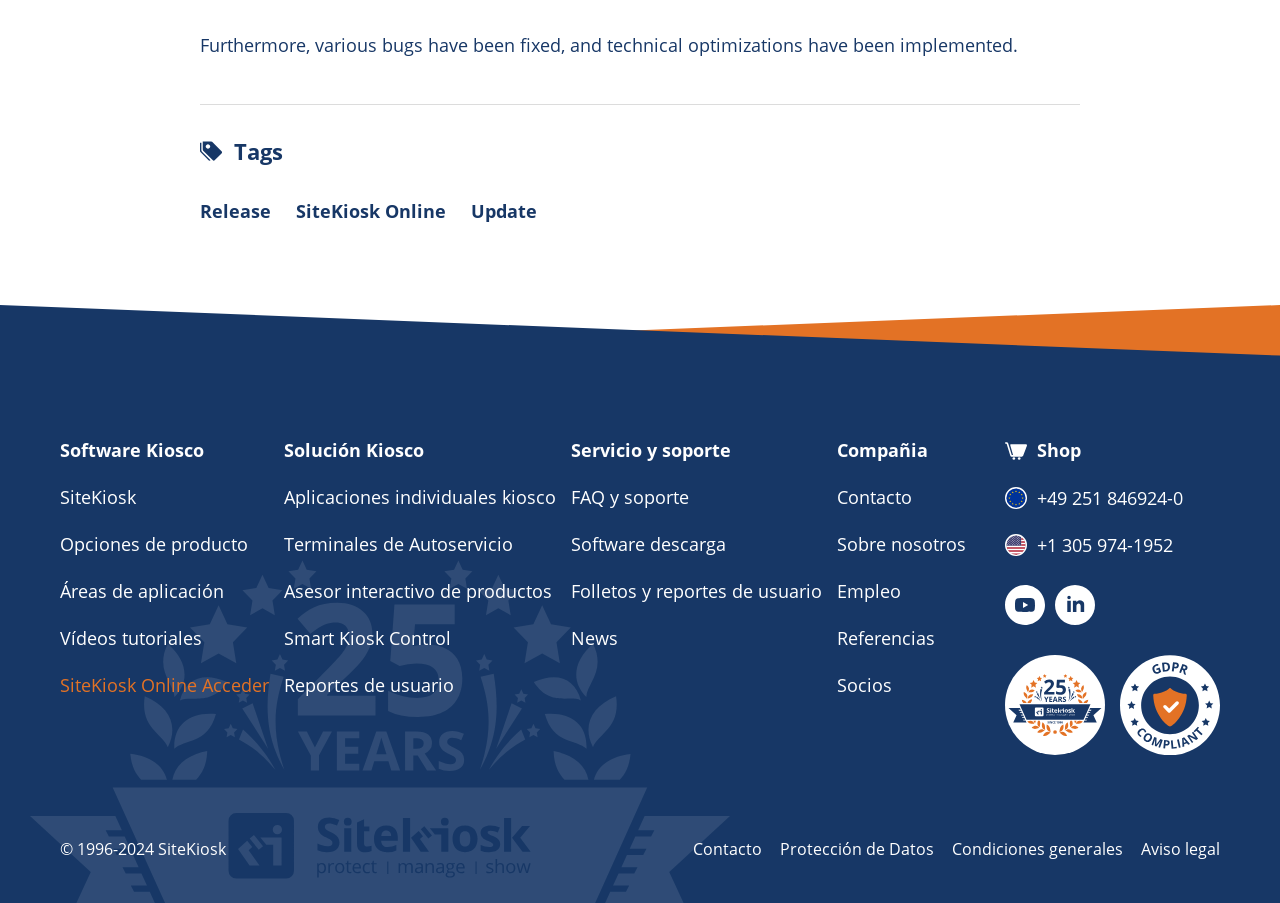Highlight the bounding box coordinates of the element you need to click to perform the following instruction: "View the 'Update' page."

[0.368, 0.219, 0.42, 0.249]